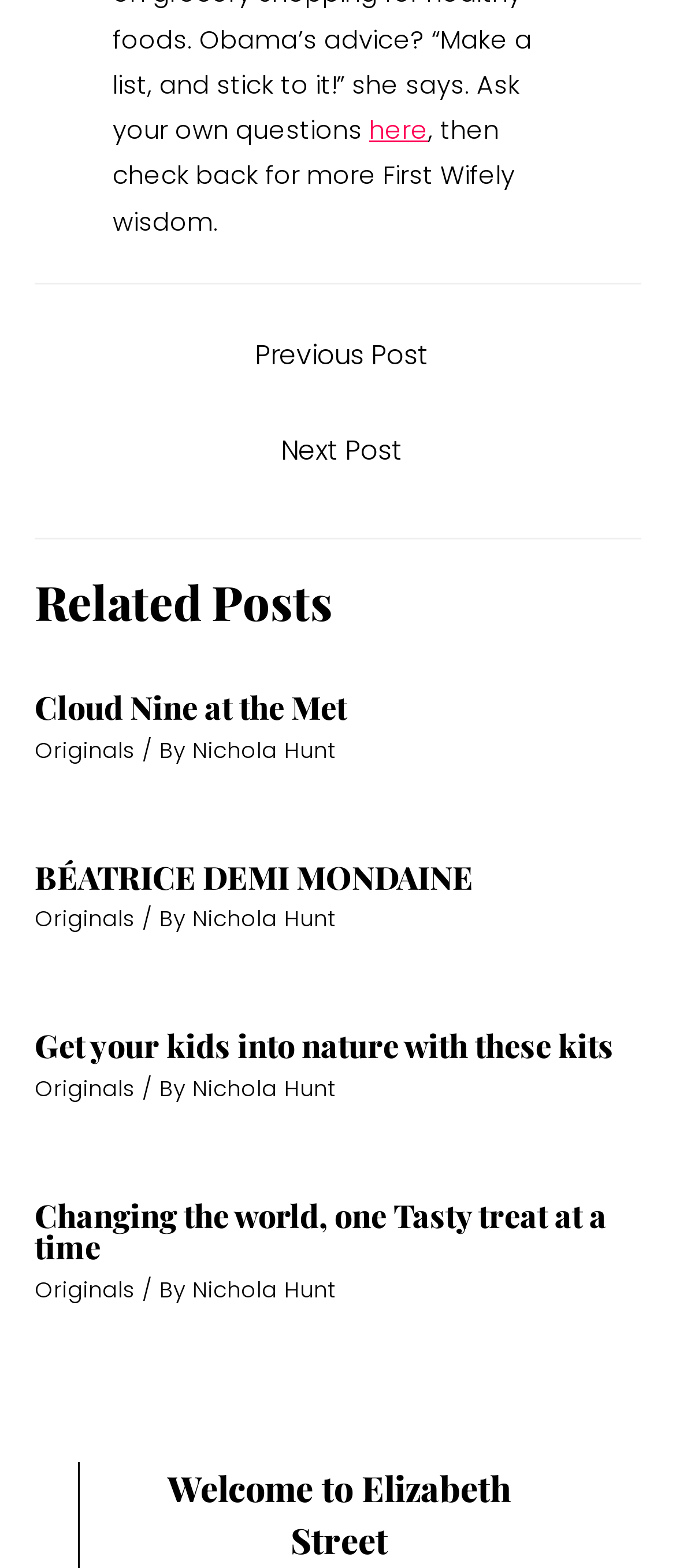What is the title of the first related post?
Based on the image content, provide your answer in one word or a short phrase.

Cloud Nine at the Met